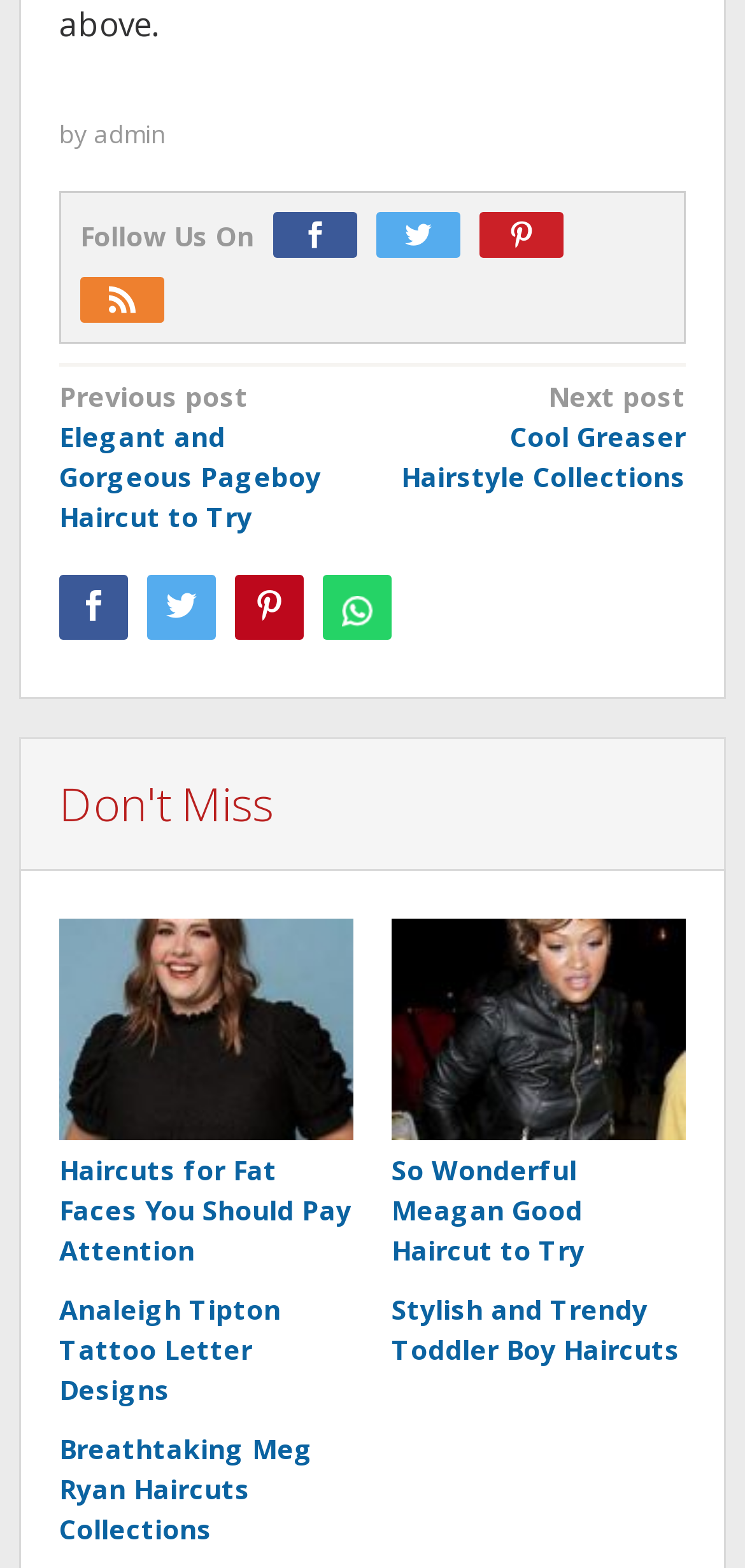Specify the bounding box coordinates of the area that needs to be clicked to achieve the following instruction: "Follow Us On social media".

[0.108, 0.139, 0.341, 0.162]